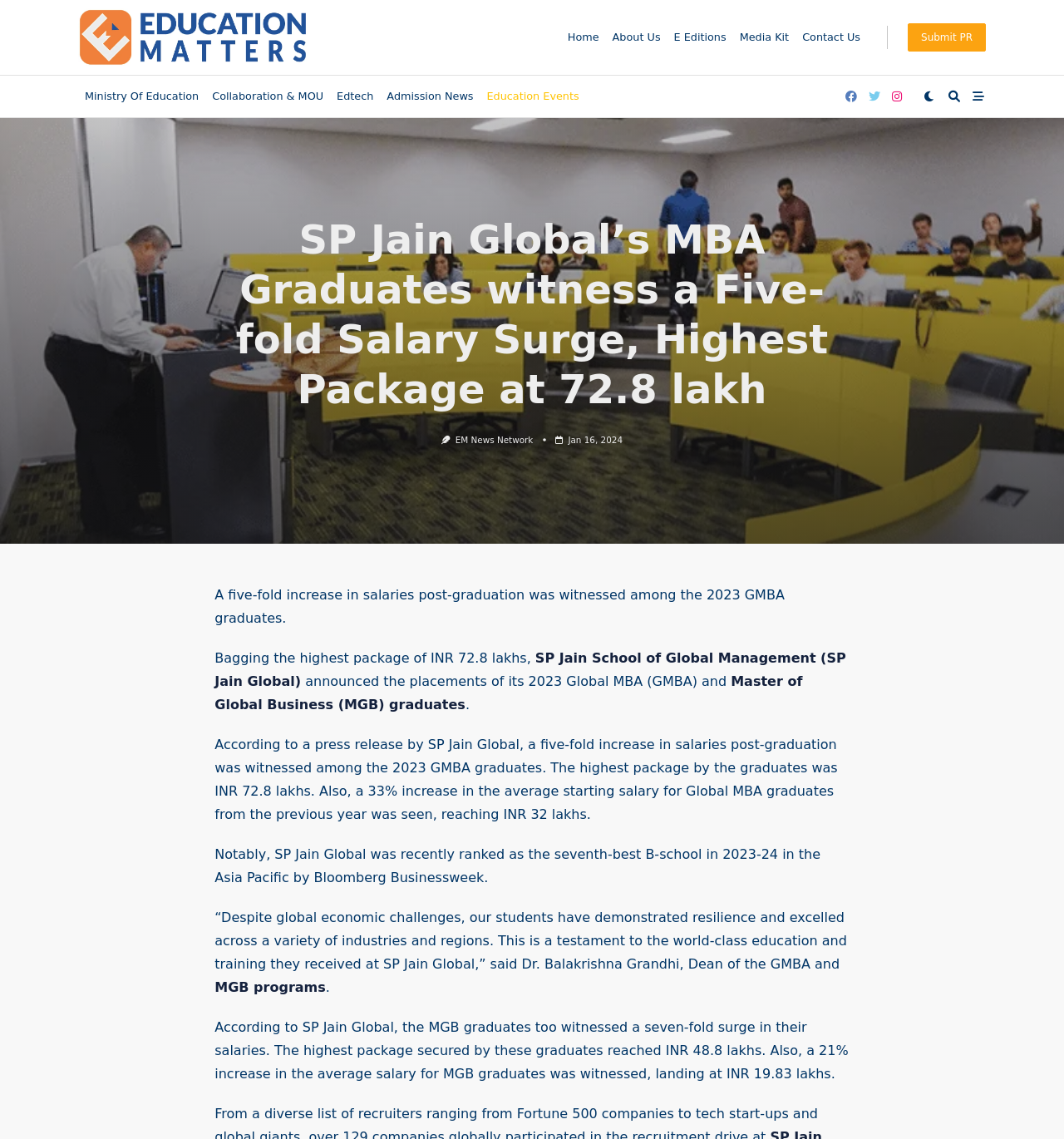Please identify the bounding box coordinates of the area that needs to be clicked to fulfill the following instruction: "Go to Home page."

[0.527, 0.016, 0.569, 0.049]